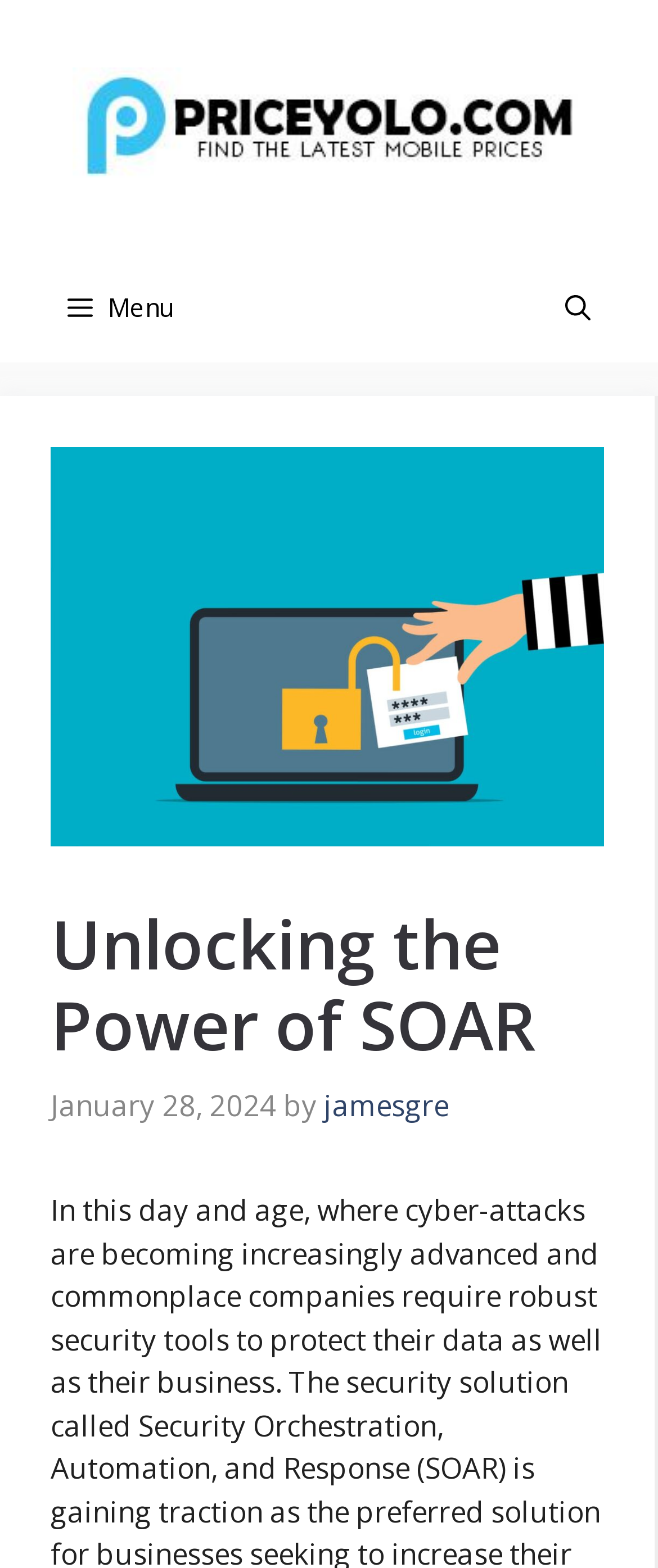Is the menu expanded?
Provide a short answer using one word or a brief phrase based on the image.

False